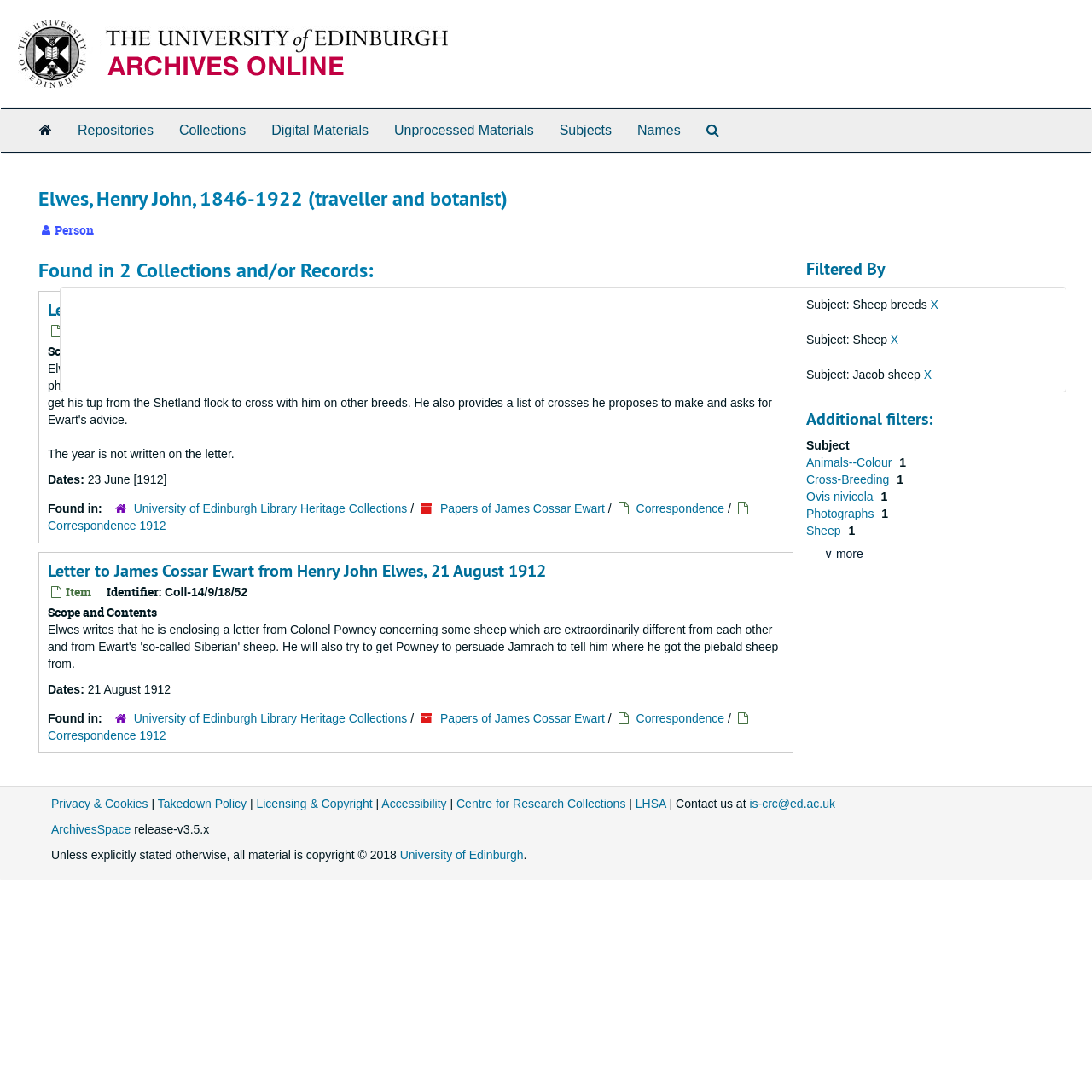Can you provide the bounding box coordinates for the element that should be clicked to implement the instruction: "View Letter to James Cossar Ewart from Henry John Elwes, 23 June [1912]"?

[0.044, 0.273, 0.494, 0.294]